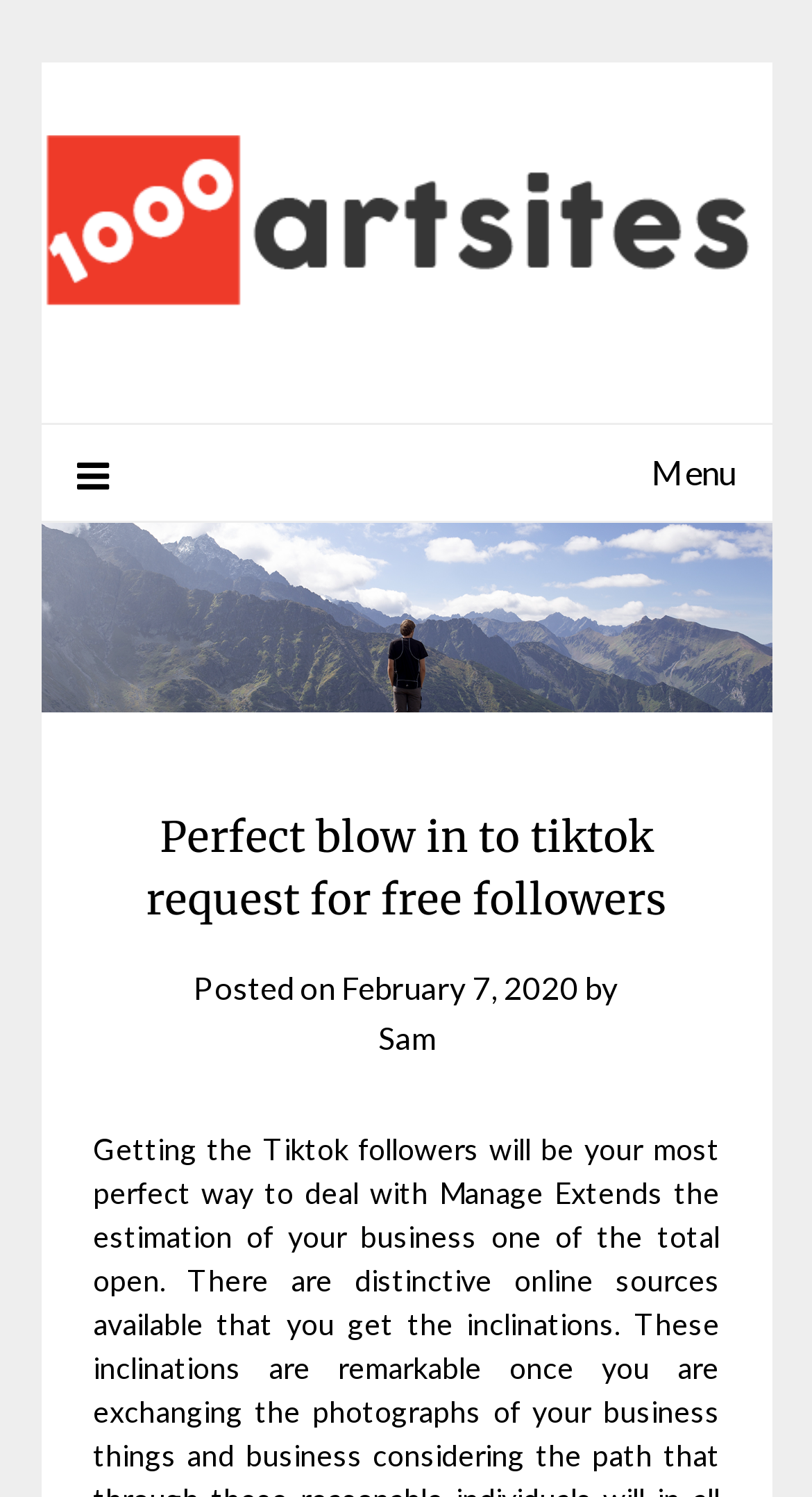Mark the bounding box of the element that matches the following description: "Sam".

[0.465, 0.681, 0.535, 0.706]